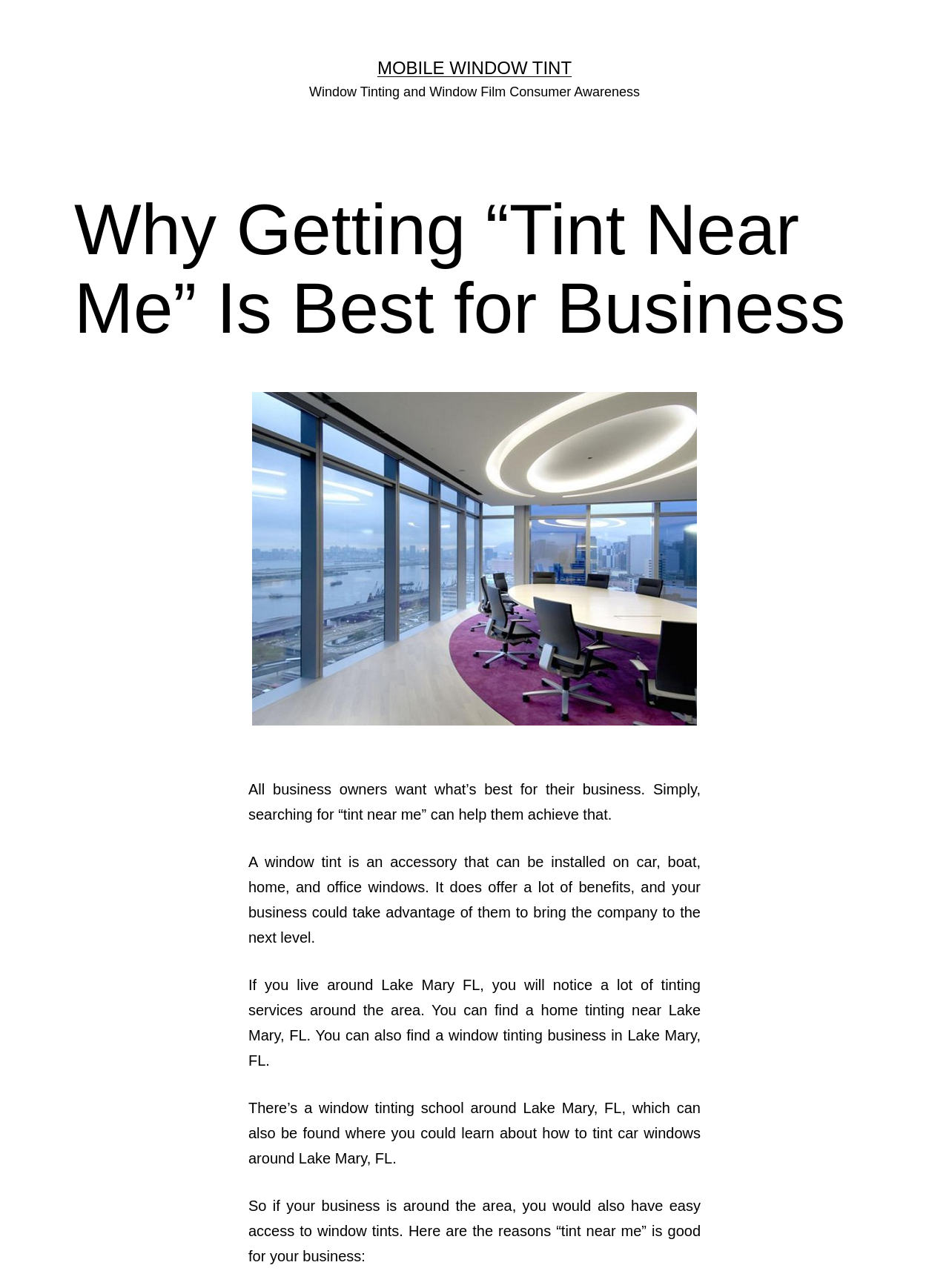Refer to the screenshot and answer the following question in detail:
What is the purpose of searching for 'tint near me'?

Based on the webpage, searching for 'tint near me' can help business owners find window tinting services, which can benefit their business, as mentioned in the first paragraph.